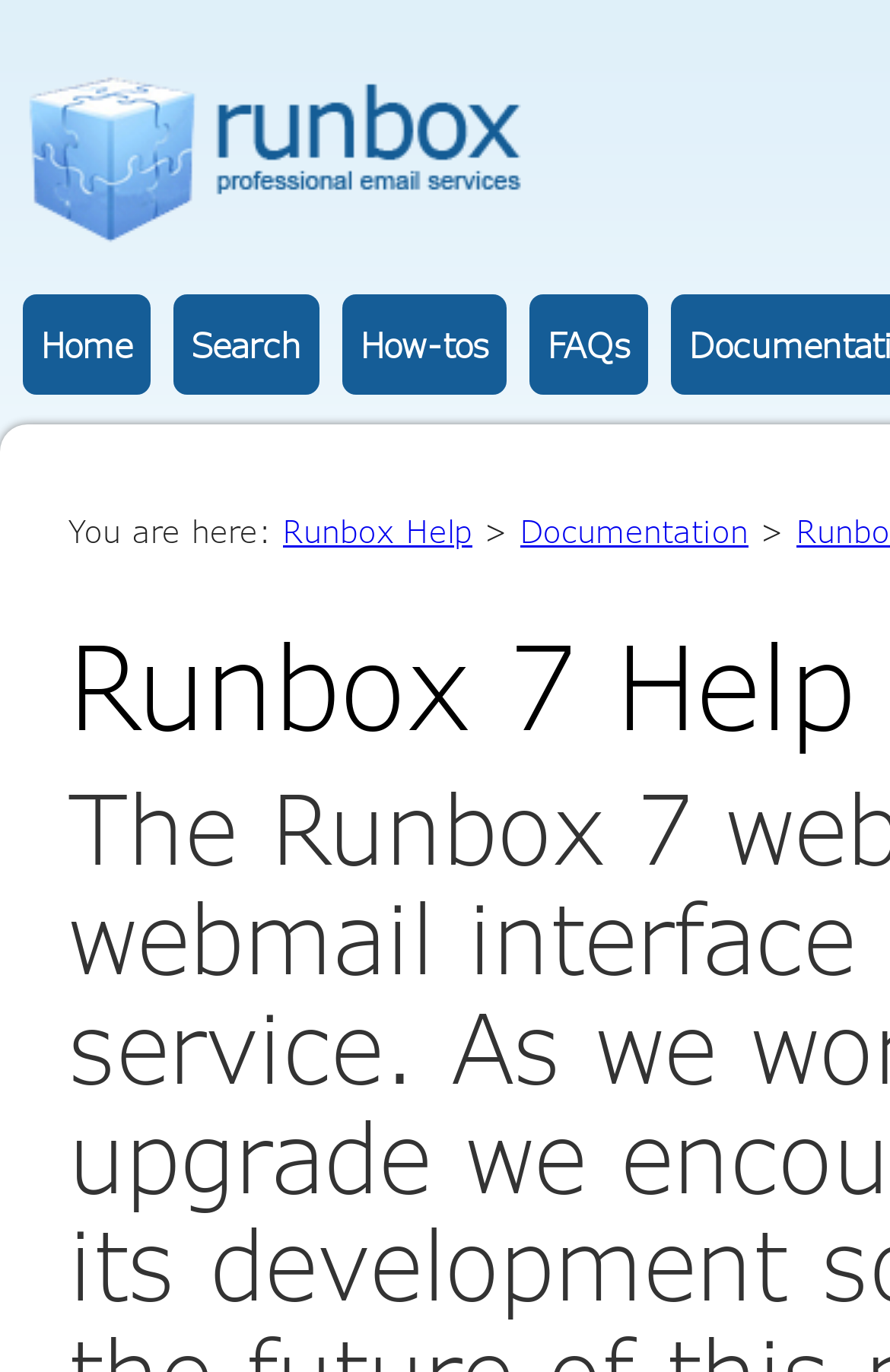Respond to the question below with a single word or phrase: What is the text above the main navigation links?

You are here: